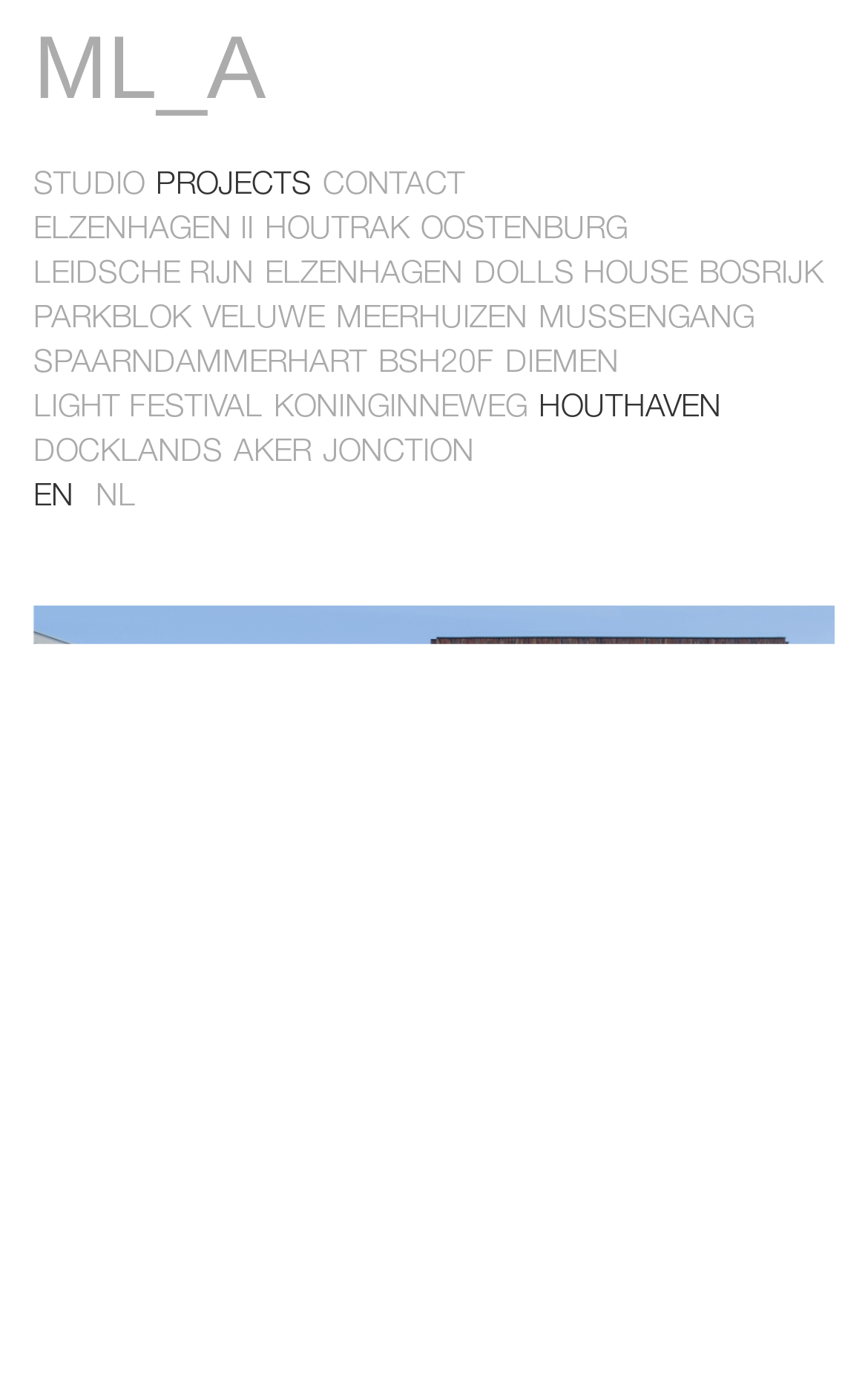Identify the bounding box coordinates for the UI element described as follows: BSH20F. Use the format (top-left x, top-left y, bottom-right x, bottom-right y) and ensure all values are floating point numbers between 0 and 1.

[0.436, 0.251, 0.569, 0.274]